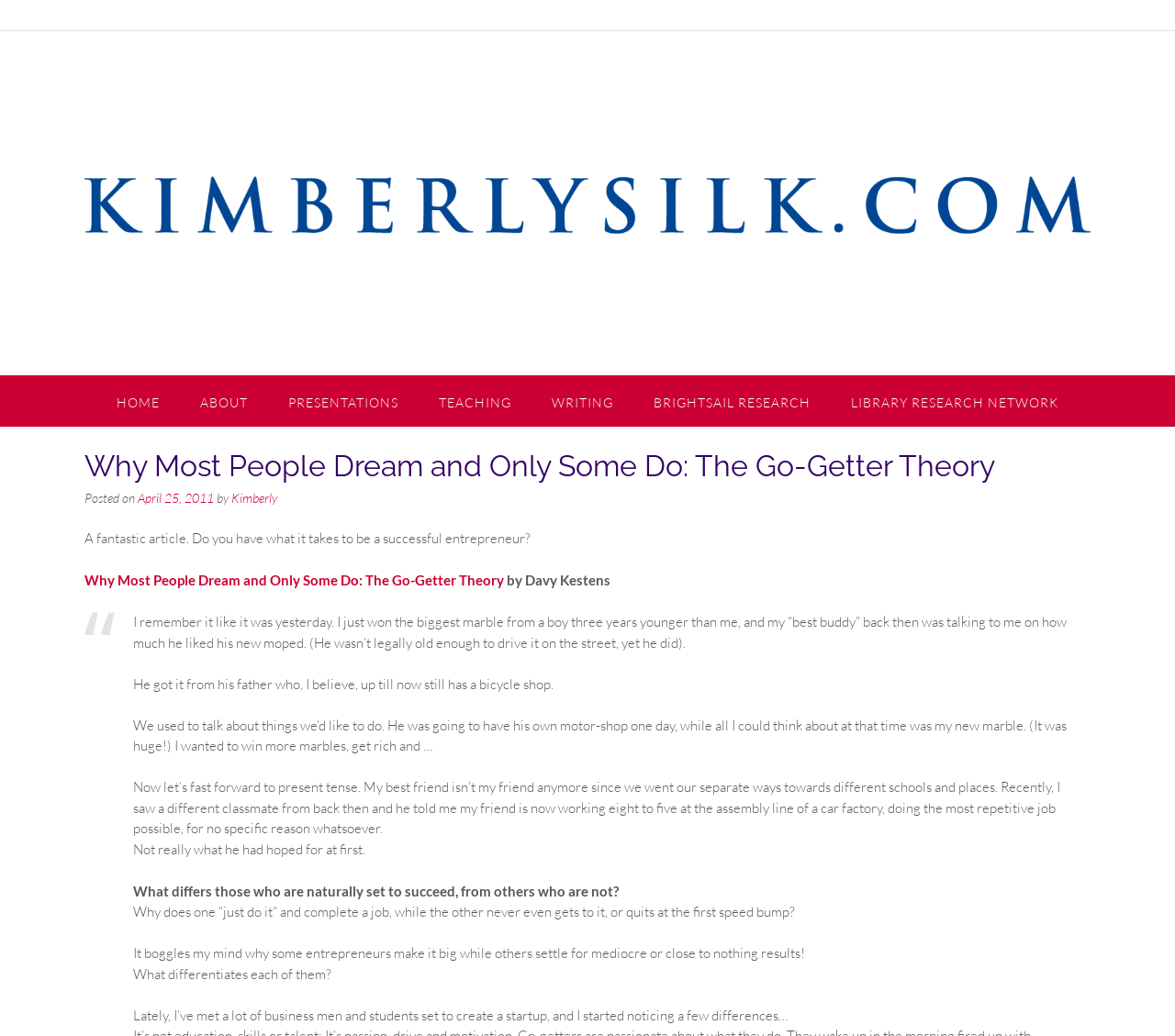Determine the bounding box coordinates of the region that needs to be clicked to achieve the task: "Learn more about the author 'Kimberly'".

[0.197, 0.473, 0.236, 0.488]